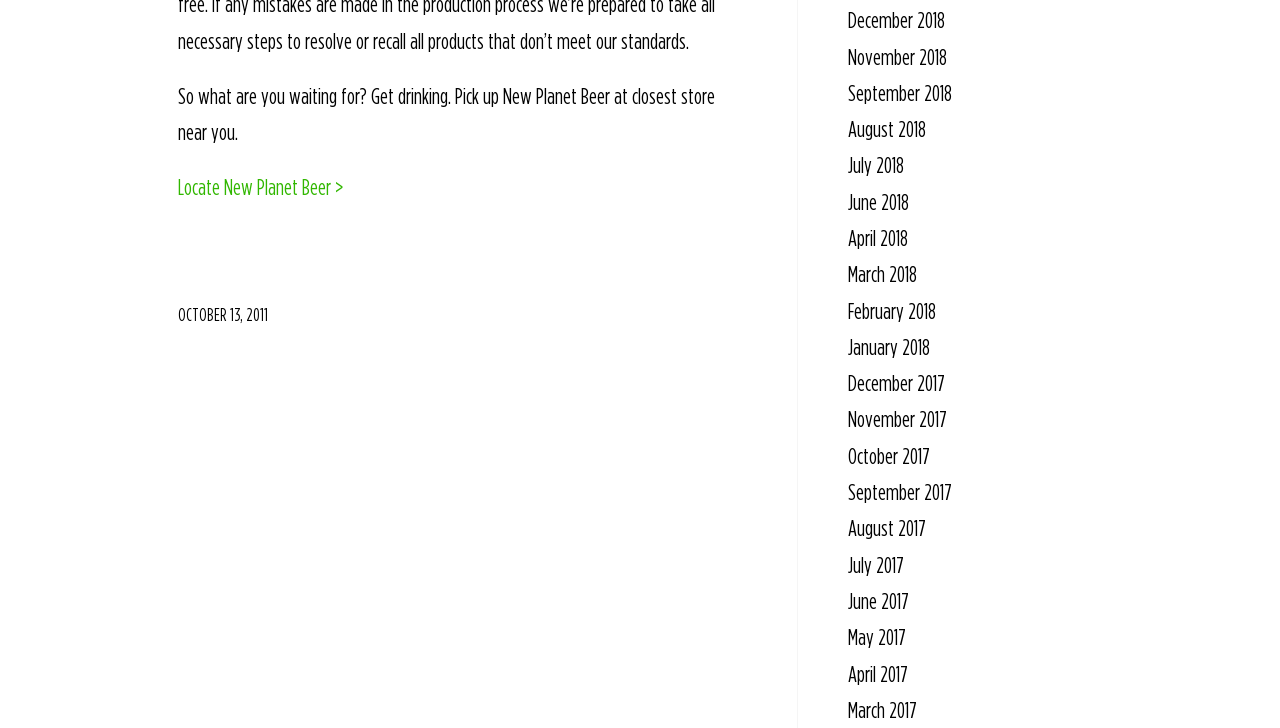Please give the bounding box coordinates of the area that should be clicked to fulfill the following instruction: "Click on Home". The coordinates should be in the format of four float numbers from 0 to 1, i.e., [left, top, right, bottom].

None